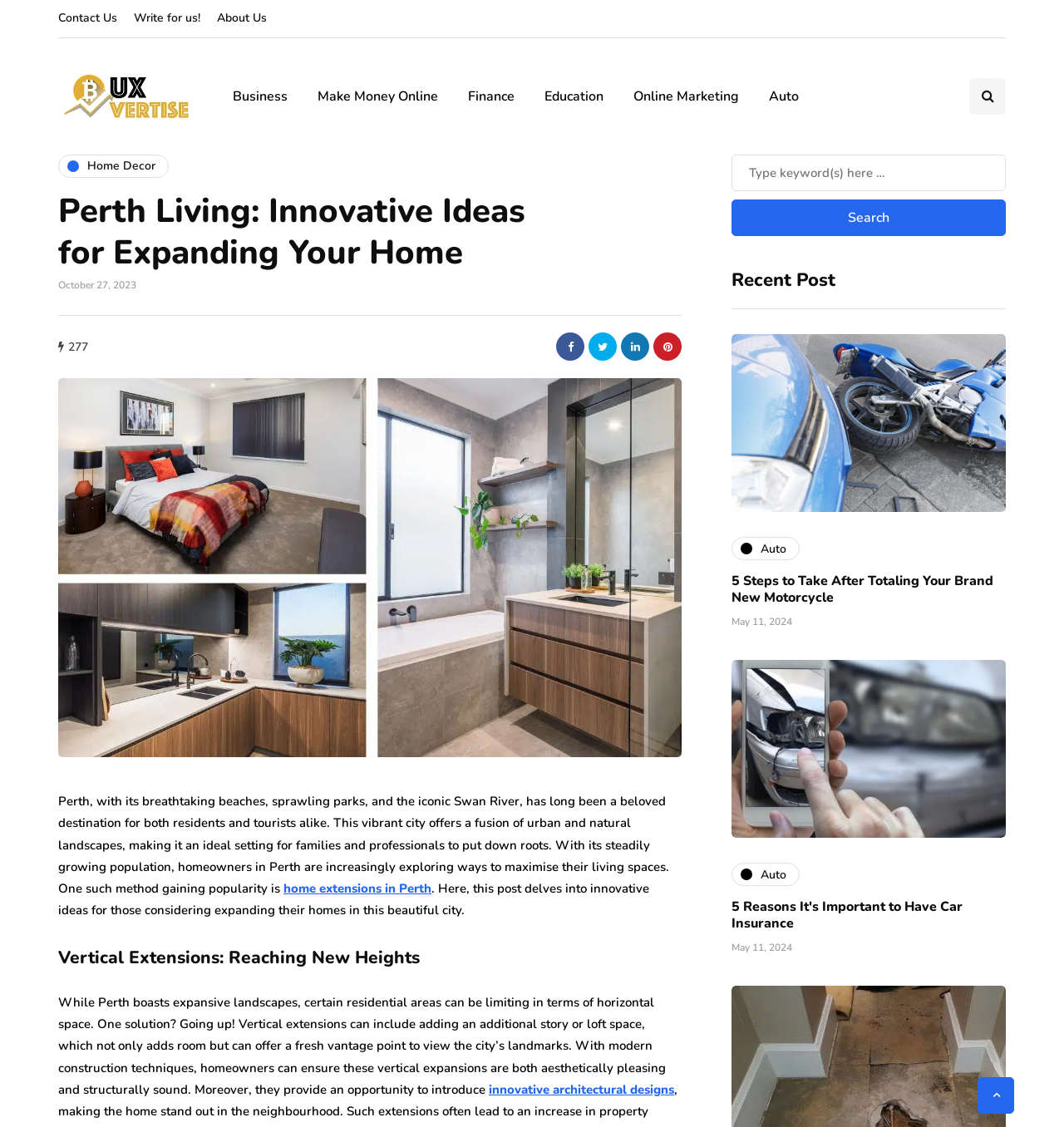Identify the bounding box coordinates of the region I need to click to complete this instruction: "Click on Contact Us".

[0.055, 0.0, 0.118, 0.033]